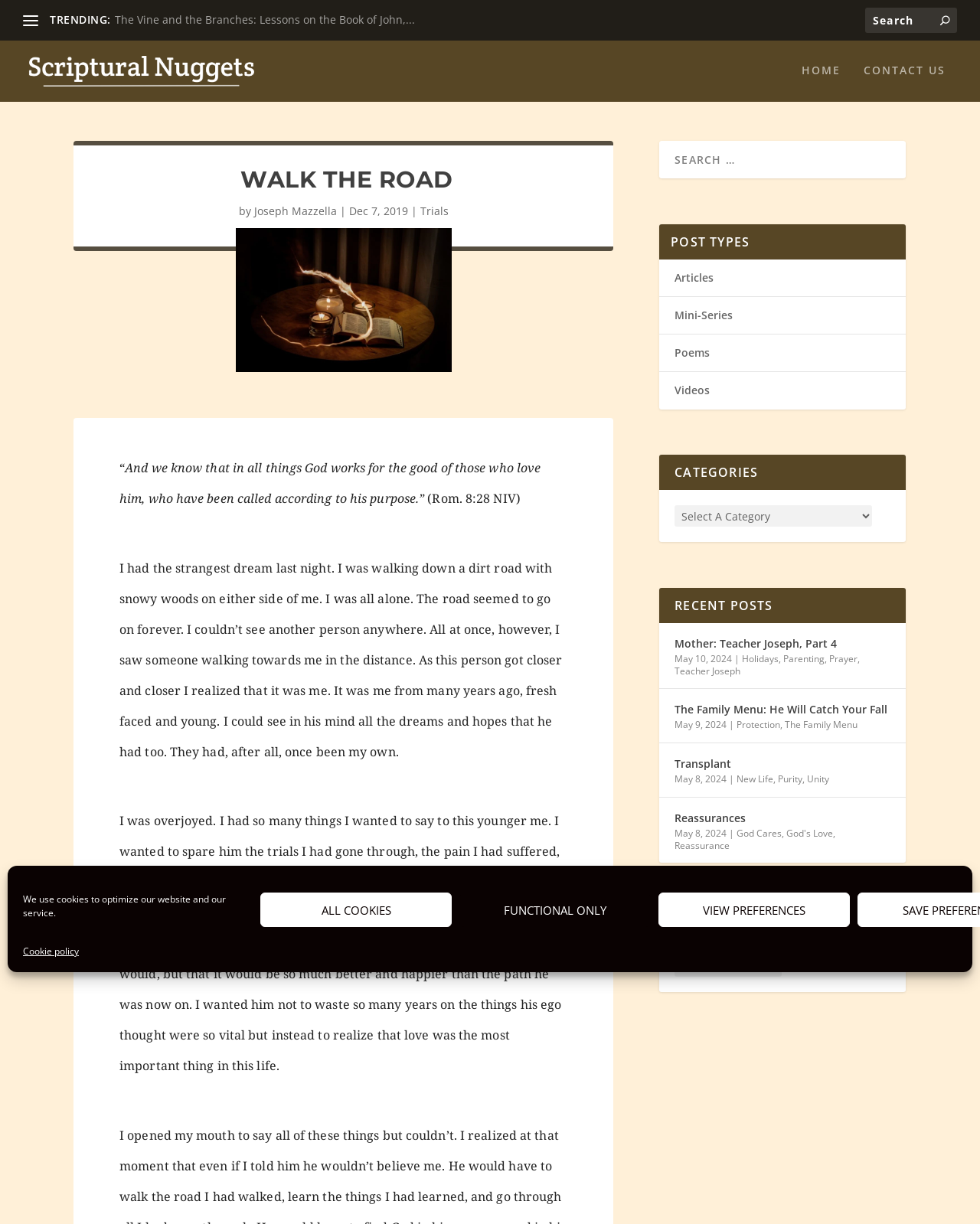Using details from the image, please answer the following question comprehensively:
How many recent posts are there?

I found the number of recent posts by looking at the section that says 'RECENT POSTS' and then counting the number of links underneath it, which are 5.